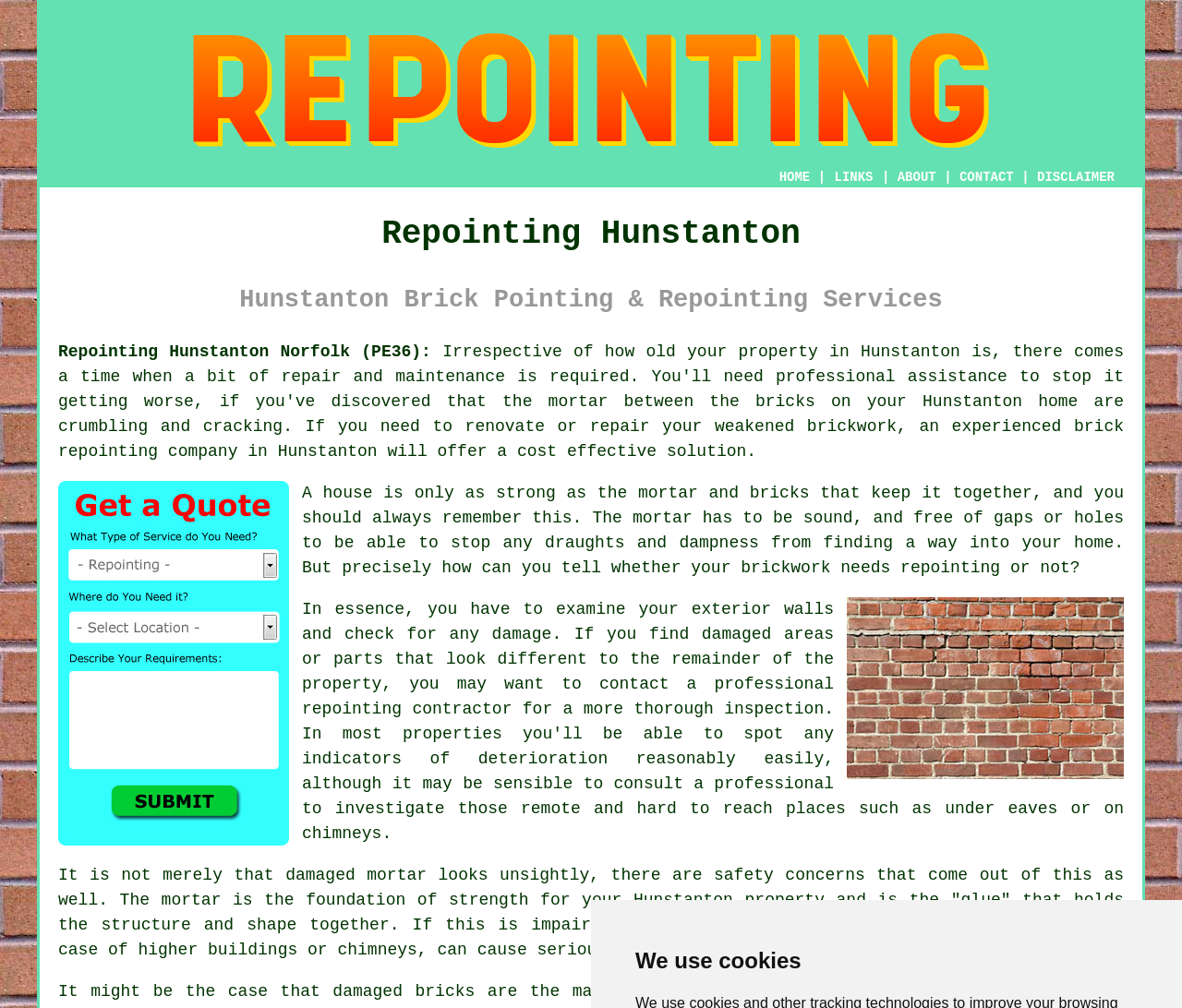Please indicate the bounding box coordinates for the clickable area to complete the following task: "Click HOME". The coordinates should be specified as four float numbers between 0 and 1, i.e., [left, top, right, bottom].

[0.659, 0.168, 0.685, 0.183]